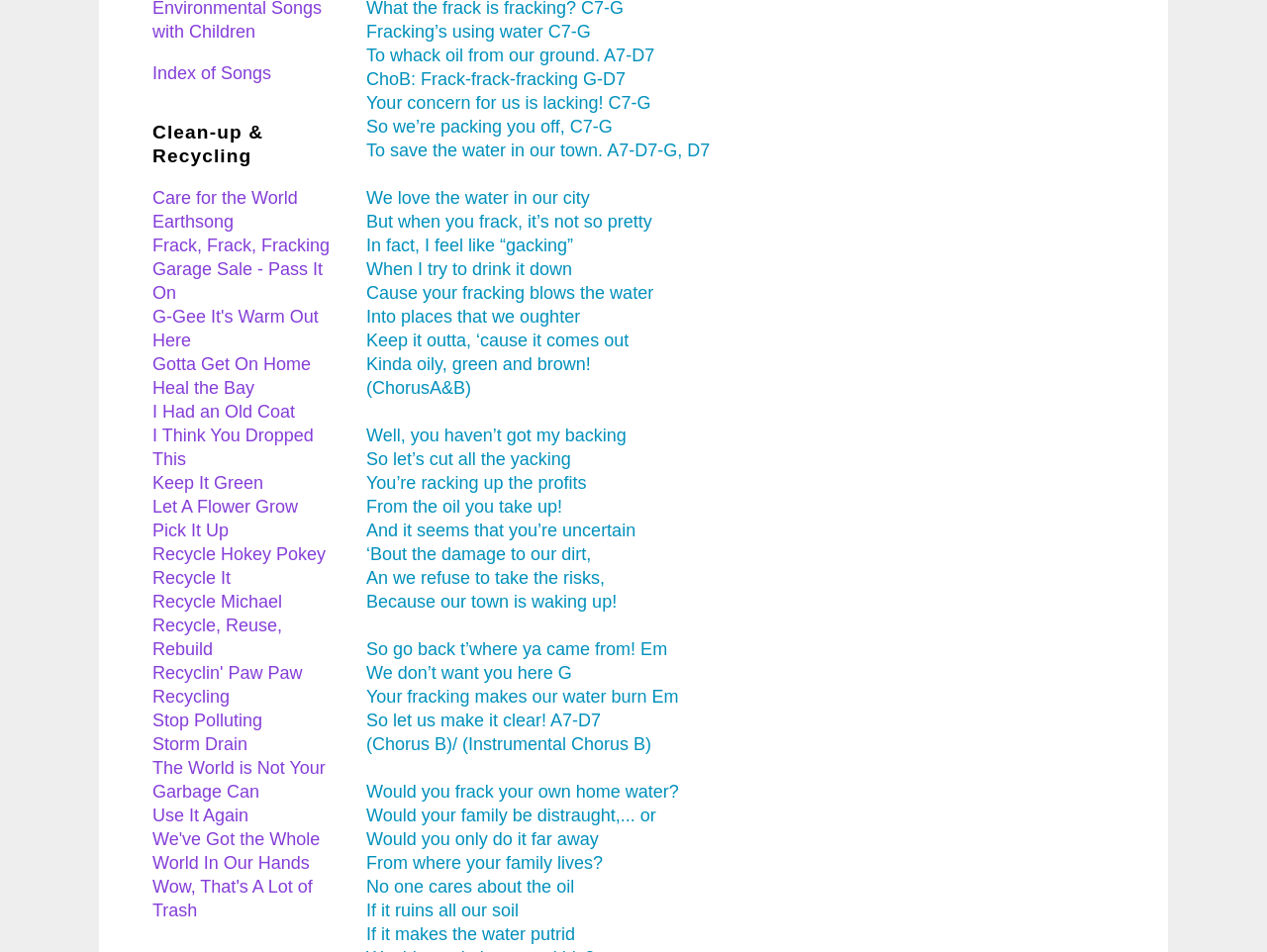Determine the bounding box for the UI element described here: "Recycling".

[0.12, 0.722, 0.181, 0.743]